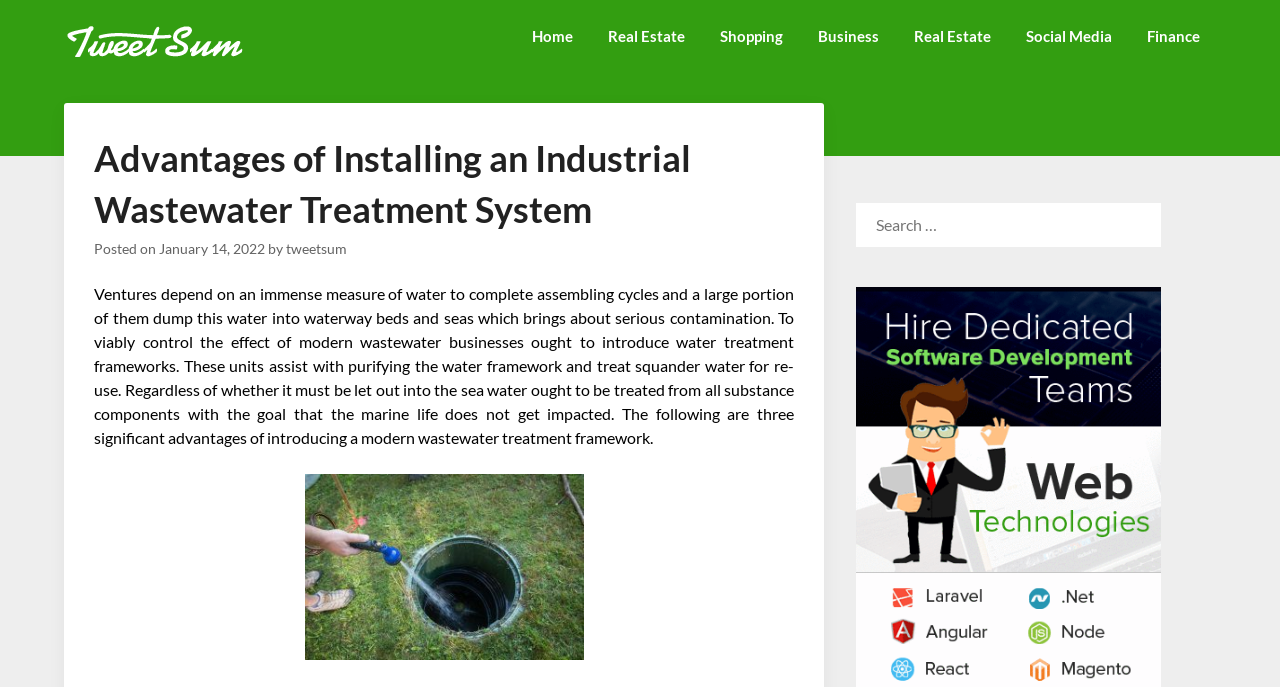Specify the bounding box coordinates for the region that must be clicked to perform the given instruction: "Go to Blog".

None